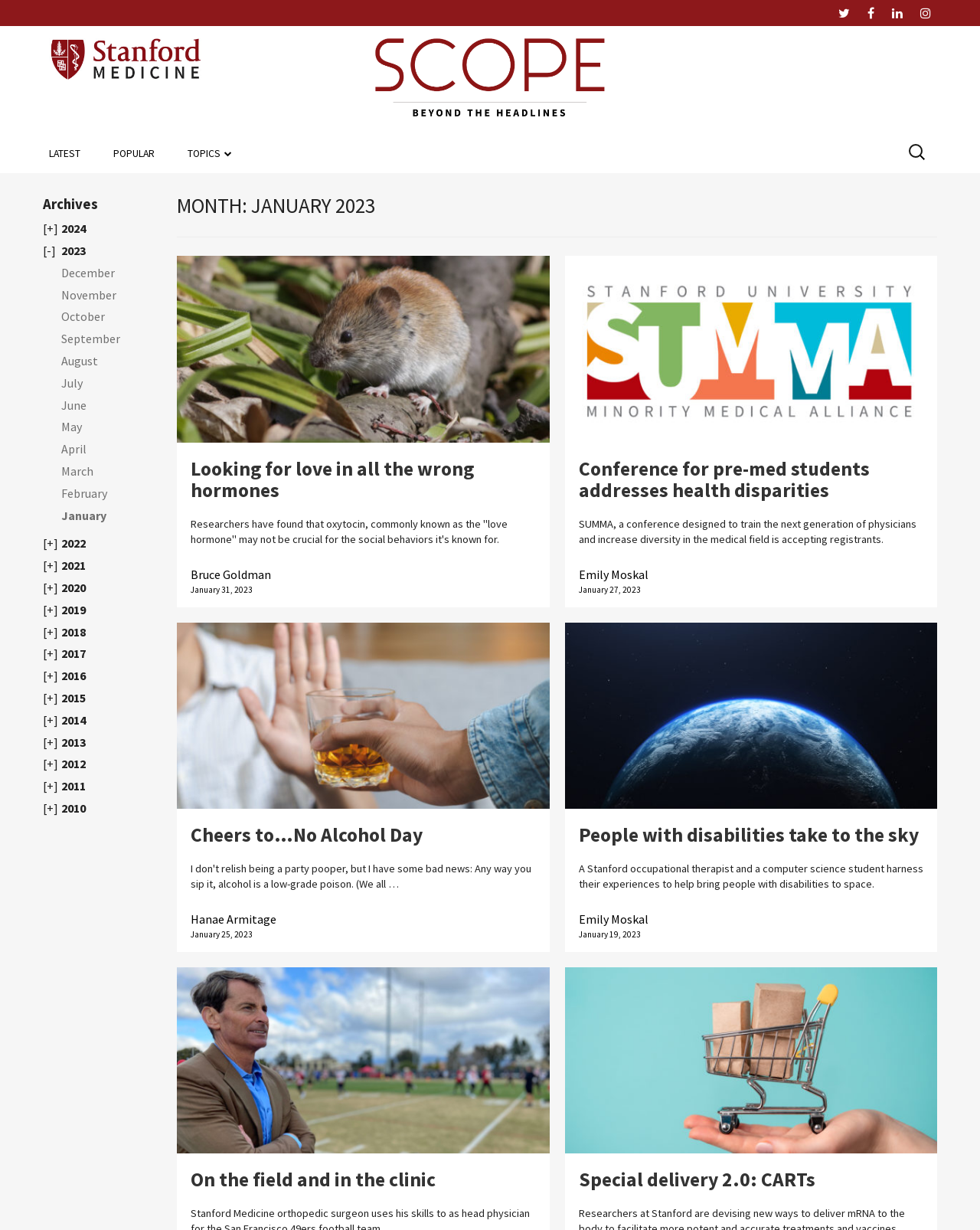What is the name of the university?
From the details in the image, provide a complete and detailed answer to the question.

I found the answer by looking at the image with the text 'Stanford Medicine' at the top of the webpage, which suggests that the webpage is related to Stanford University.